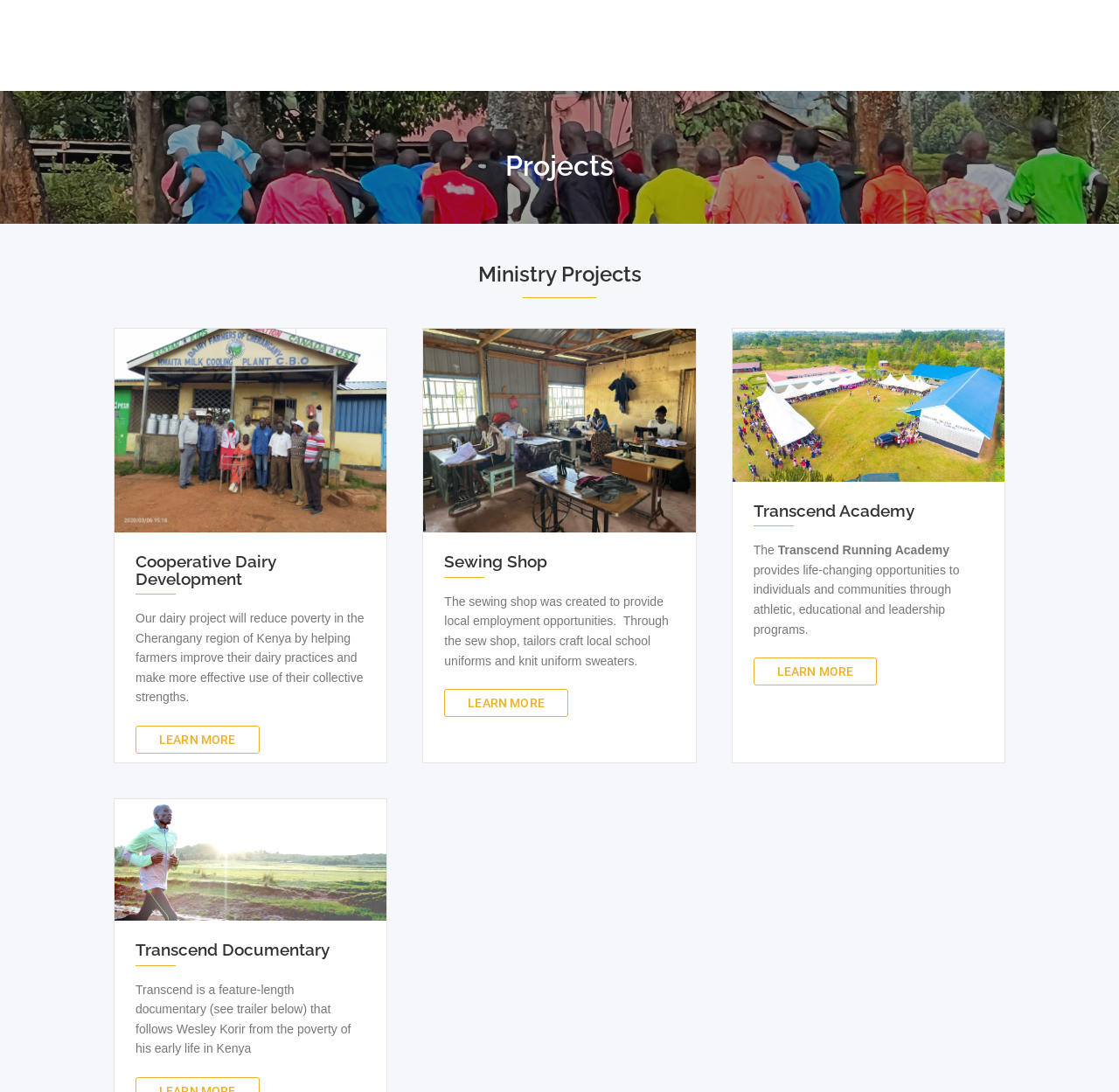Describe all the visual and textual components of the webpage comprehensively.

The webpage is about the Ministry Projects of the Kenyan Kids Foundation. At the top, there is a navigation menu with links to "ABOUT US", "MINISTRY PROJECTS", "TRANSCEND ACADEMY", "TRANSCEND STUDENTS", "DONATE", and "CONTACT US". On the right side of the navigation menu, there is a prominent "DONATE NOW" button.

Below the navigation menu, there is a heading "Projects" followed by a subheading "Ministry Projects". The main content of the page is divided into four sections, each featuring a project.

The first project is "Cooperative Dairy Development", which is accompanied by an image on the left side. The project description explains how the dairy project aims to reduce poverty in the Cherangany region of Kenya by helping farmers improve their dairy practices. There is a "LEARN MORE" link below the description.

The second project is "Sewing Shop", which is also accompanied by an image on the left side. The project description explains how the sewing shop provides local employment opportunities and crafts school uniforms and knit uniform sweaters. There is a "LEARN MORE" link below the description.

The third project is "Transcend Academy", which is accompanied by an image on the left side. The project description explains how the Transcend Running Academy provides life-changing opportunities to individuals and communities through athletic, educational, and leadership programs. There is a "LEARN MORE" link below the description.

The fourth project is "Transcend Documentary", which is accompanied by an image on the left side. The project description explains that Transcend is a feature-length documentary that follows Wesley Korir from the poverty of his early life in Kenya.